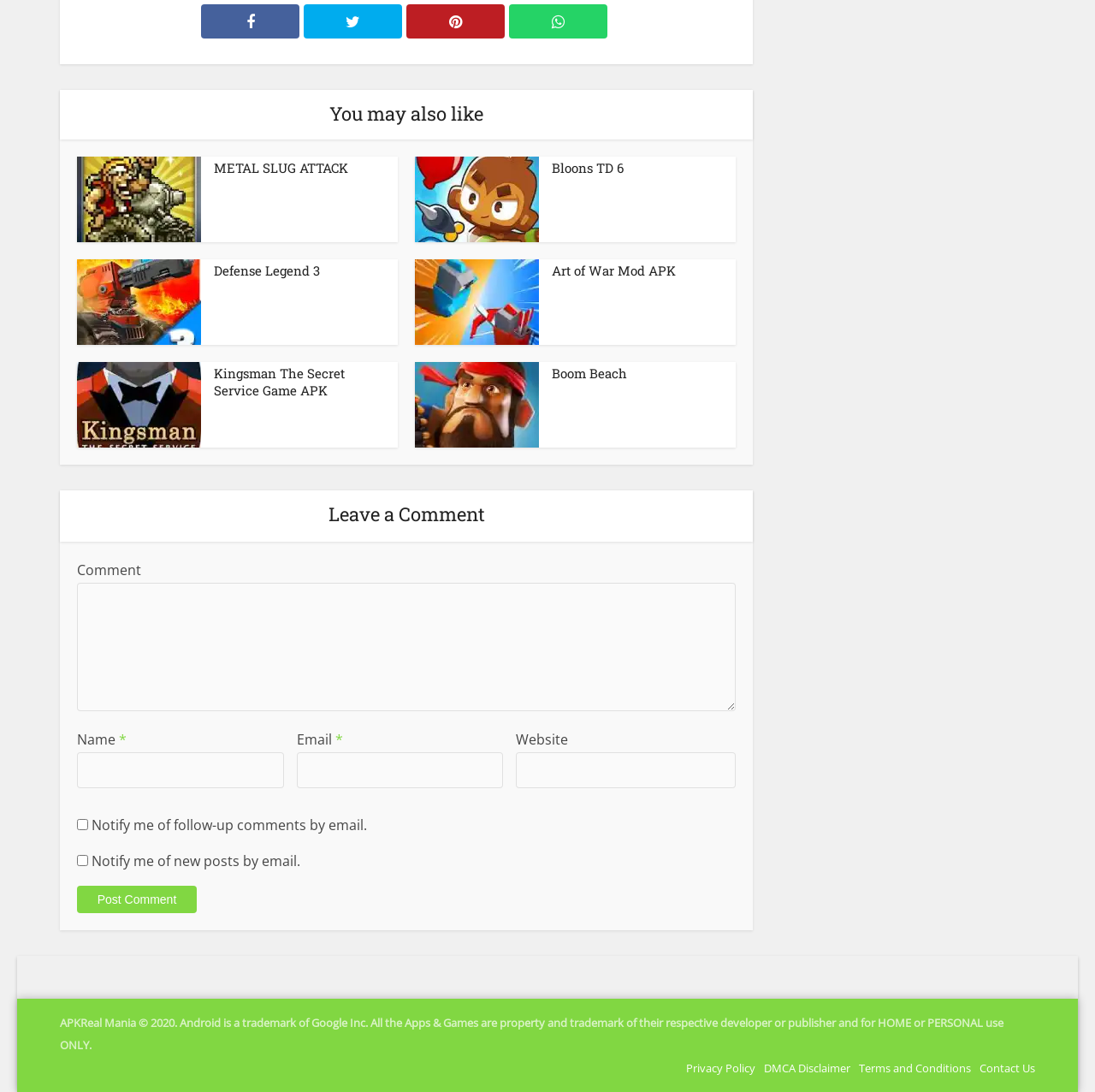Give a one-word or phrase response to the following question: What is the name of the website?

APKReal Mania